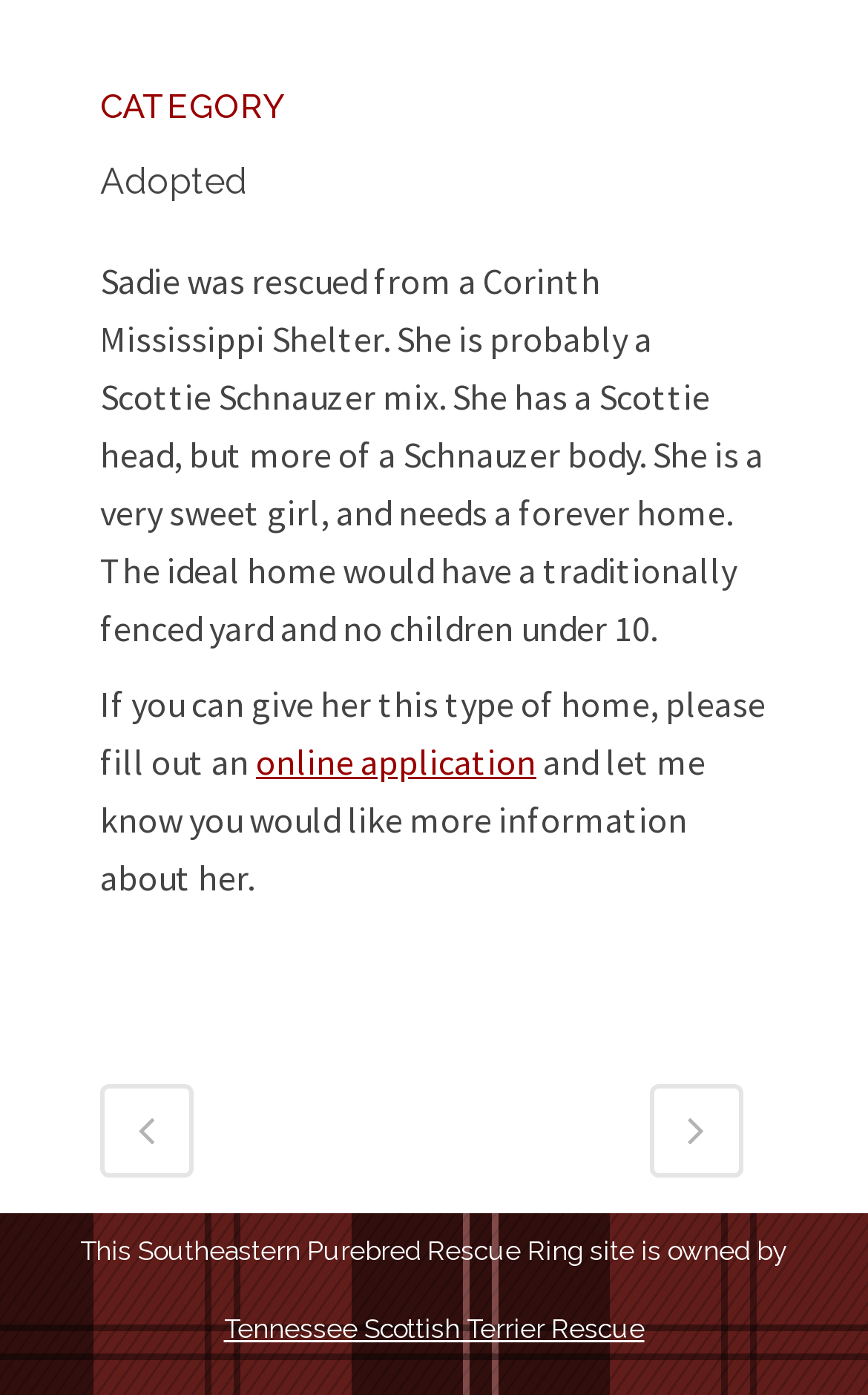Extract the bounding box coordinates of the UI element described: "online application". Provide the coordinates in the format [left, top, right, bottom] with values ranging from 0 to 1.

[0.295, 0.529, 0.618, 0.561]